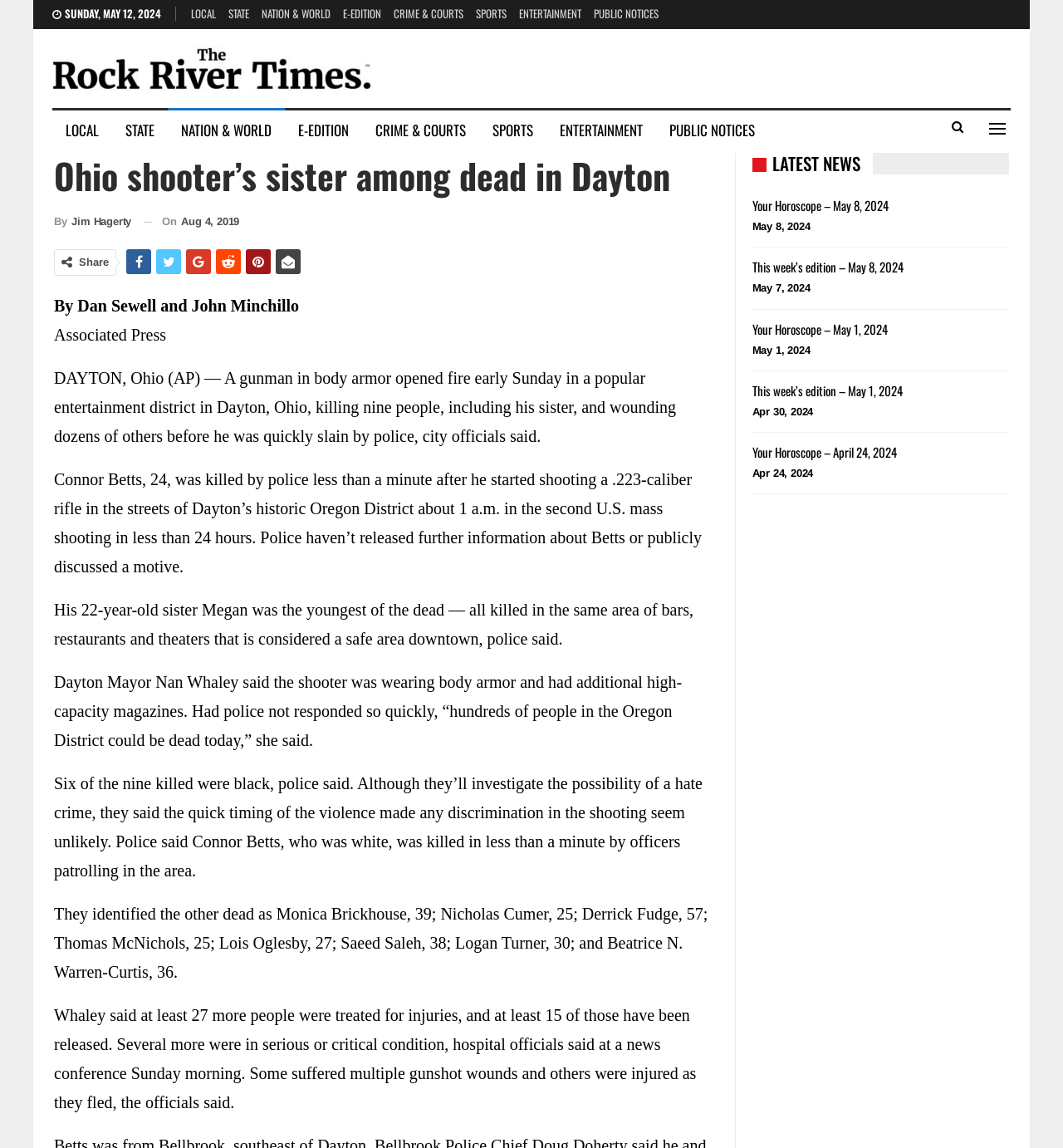Identify the bounding box coordinates for the region of the element that should be clicked to carry out the instruction: "Click on Your Horoscope – May 8, 2024". The bounding box coordinates should be four float numbers between 0 and 1, i.e., [left, top, right, bottom].

[0.708, 0.171, 0.836, 0.187]